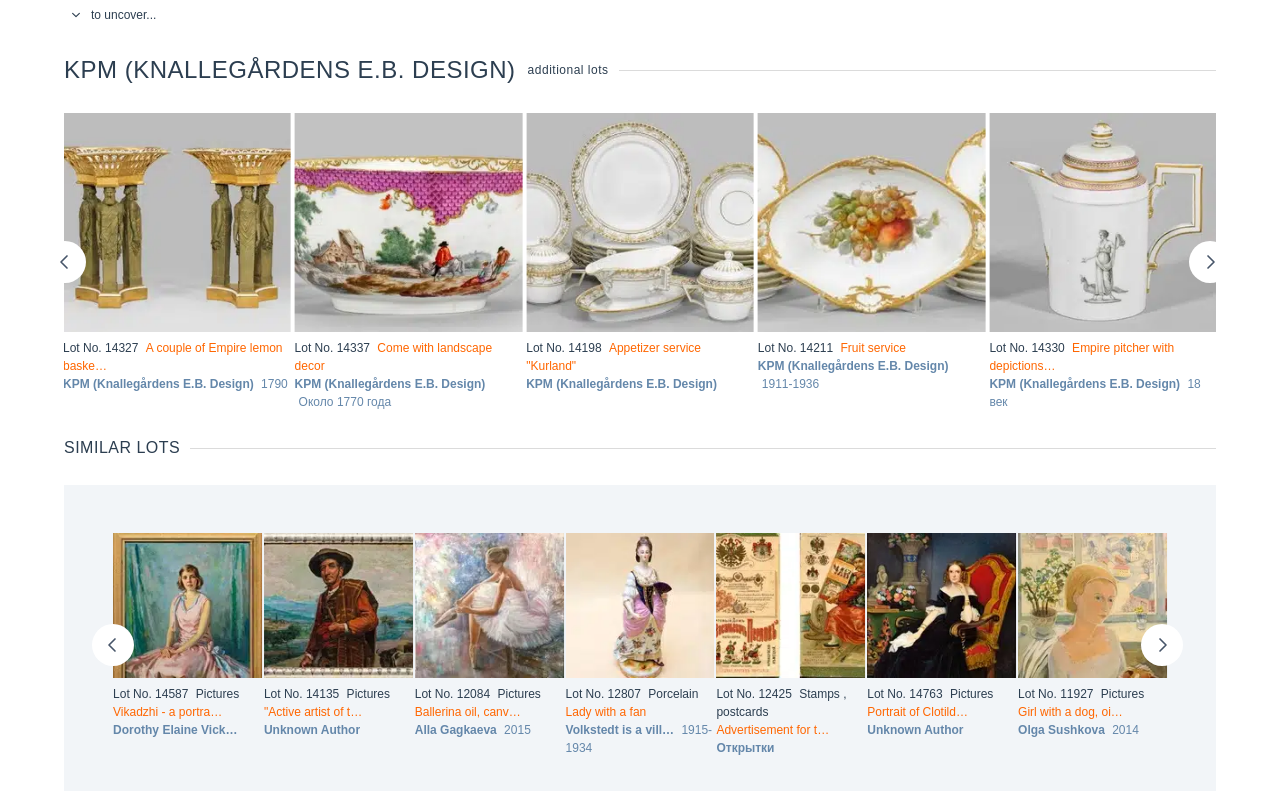Please locate the bounding box coordinates of the region I need to click to follow this instruction: "Go to the 'SIMILAR LOTS' section".

[0.05, 0.551, 0.95, 0.582]